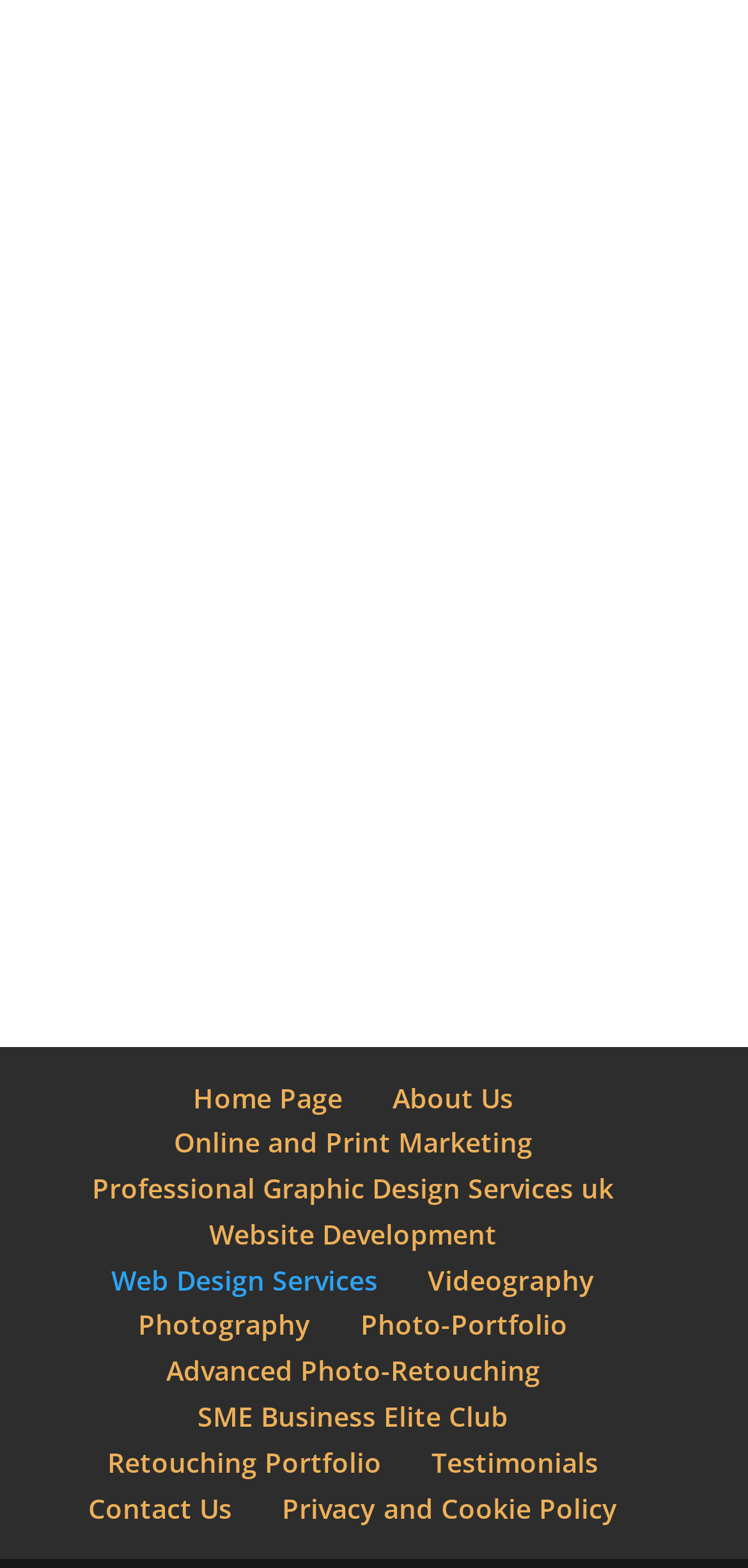Please specify the coordinates of the bounding box for the element that should be clicked to carry out this instruction: "check the Testimonials". The coordinates must be four float numbers between 0 and 1, formatted as [left, top, right, bottom].

[0.577, 0.921, 0.8, 0.944]